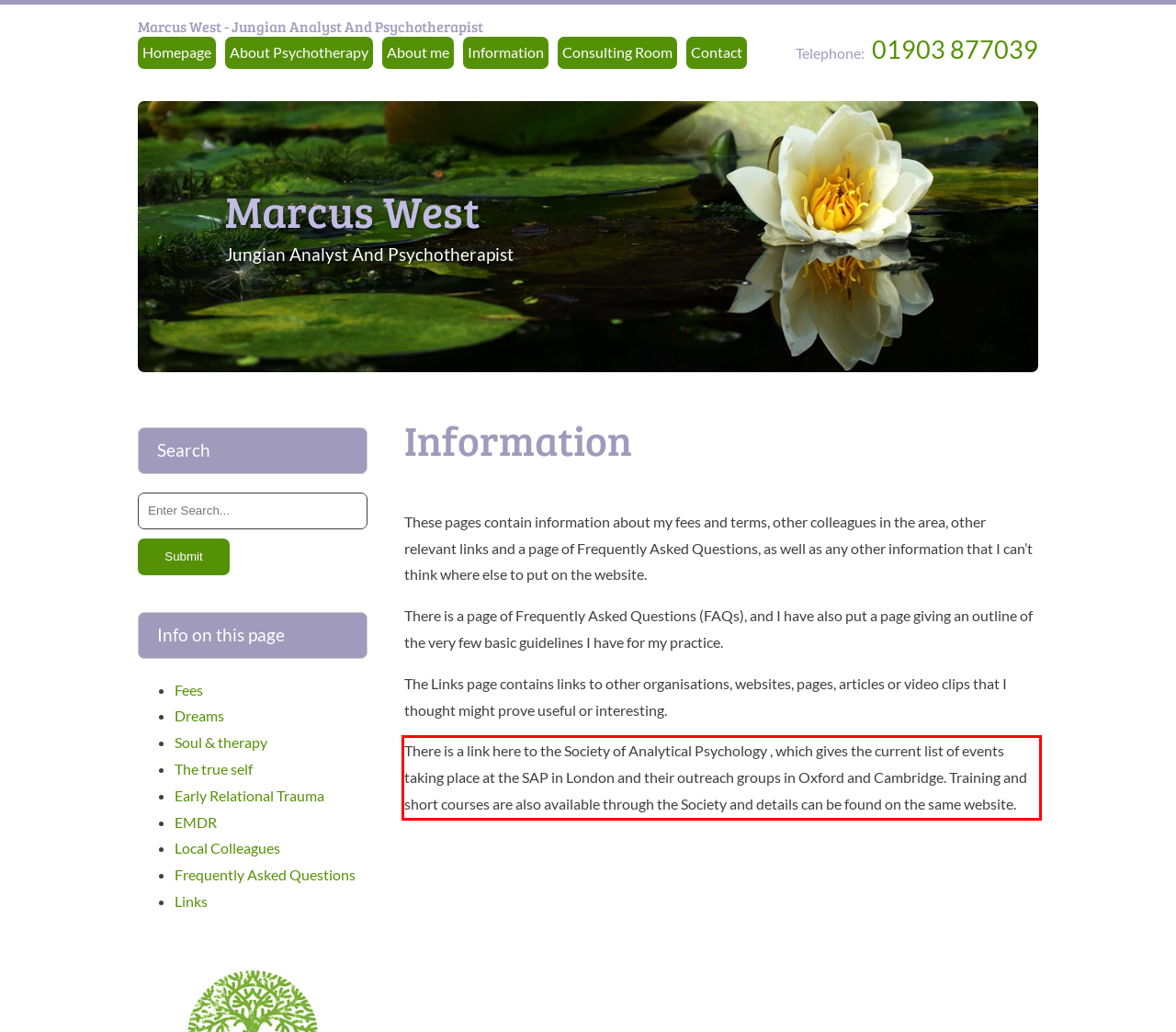From the given screenshot of a webpage, identify the red bounding box and extract the text content within it.

There is a link here to the Society of Analytical Psychology , which gives the current list of events taking place at the SAP in London and their outreach groups in Oxford and Cambridge. Training and short courses are also available through the Society and details can be found on the same website.